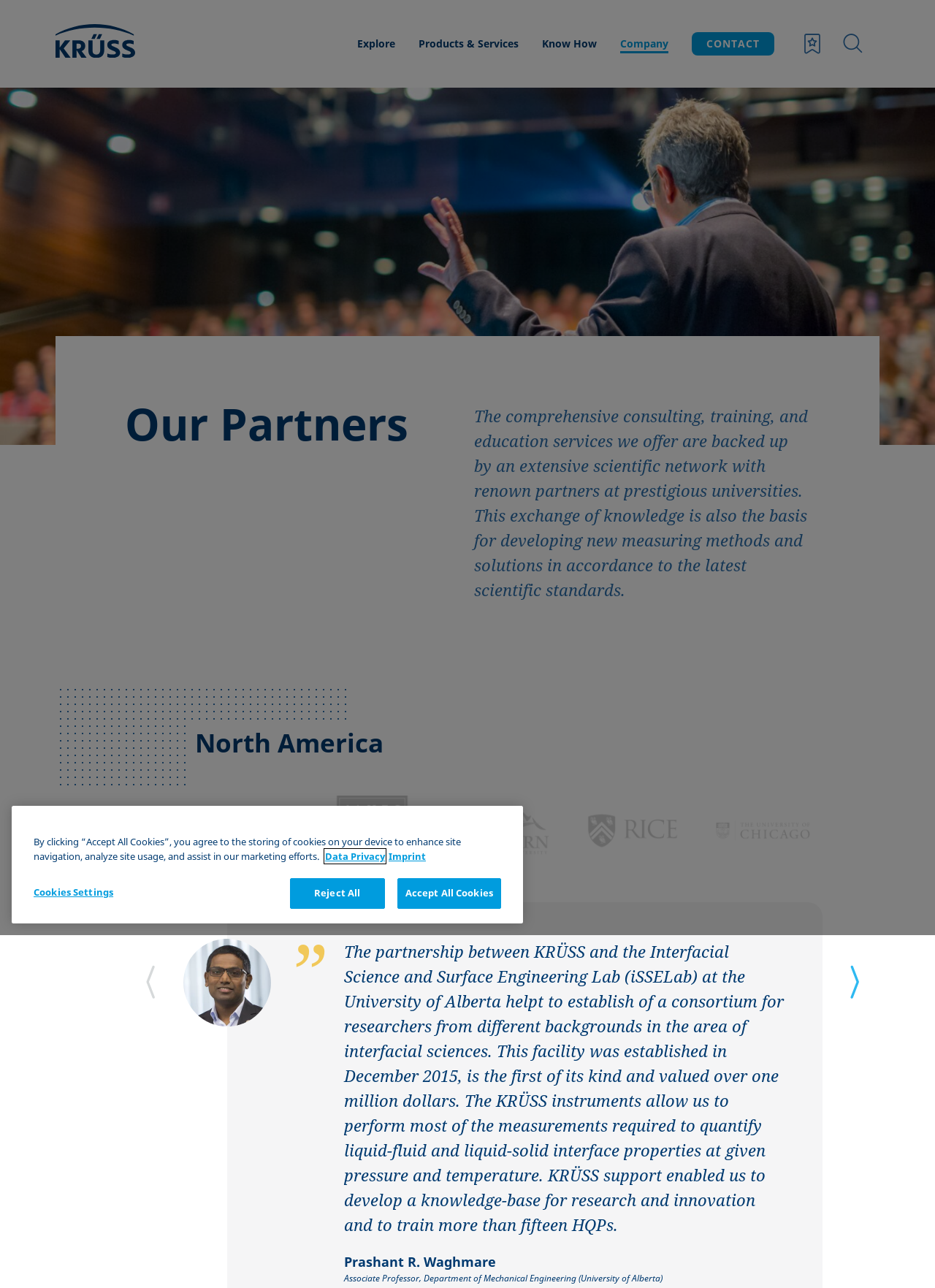Please determine the bounding box coordinates of the element to click on in order to accomplish the following task: "Click the 'Products & Services' link". Ensure the coordinates are four float numbers ranging from 0 to 1, i.e., [left, top, right, bottom].

[0.435, 0.028, 0.567, 0.04]